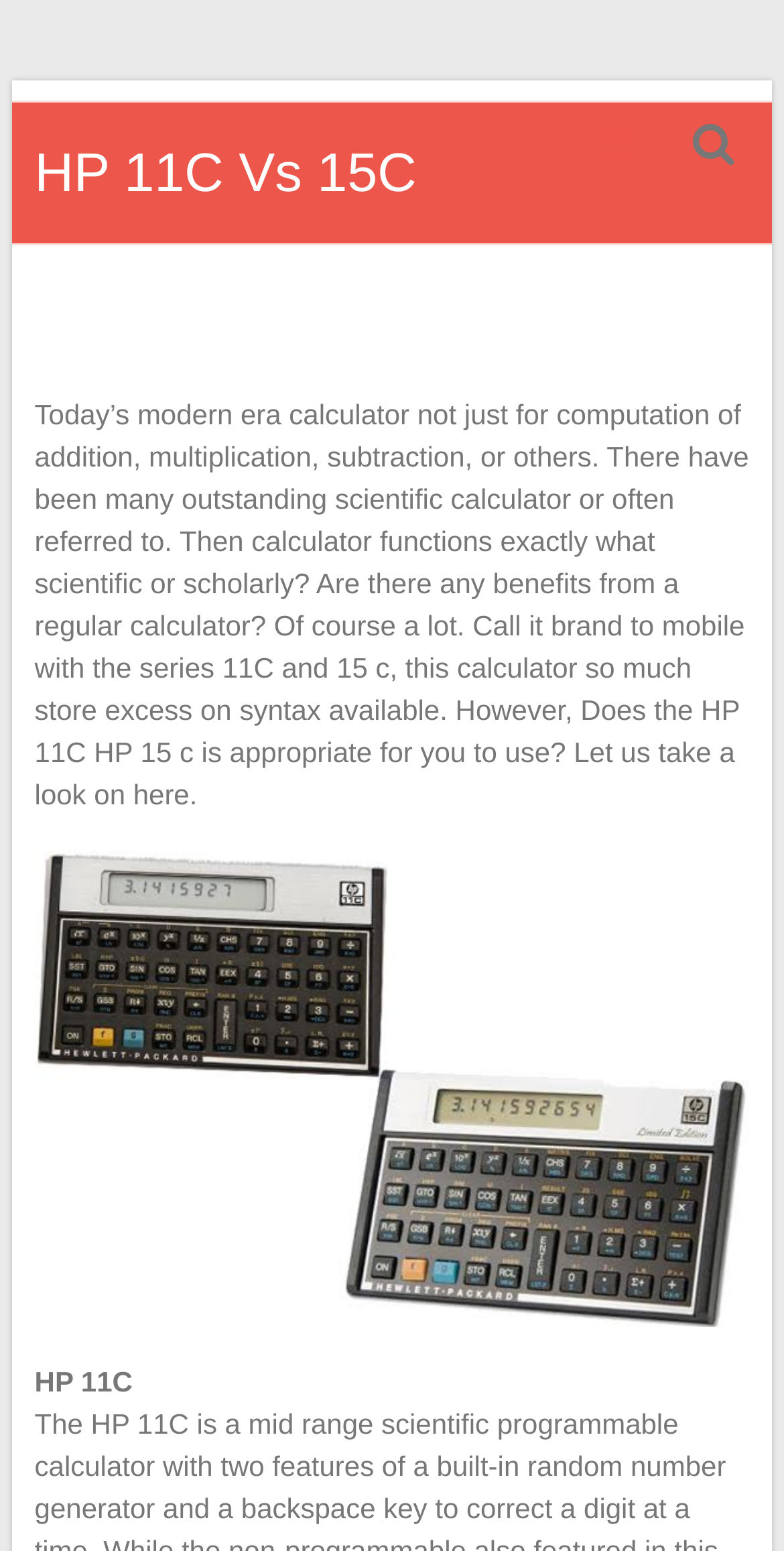What is the main topic of the article?
By examining the image, provide a one-word or phrase answer.

HP 11C Vs 15C